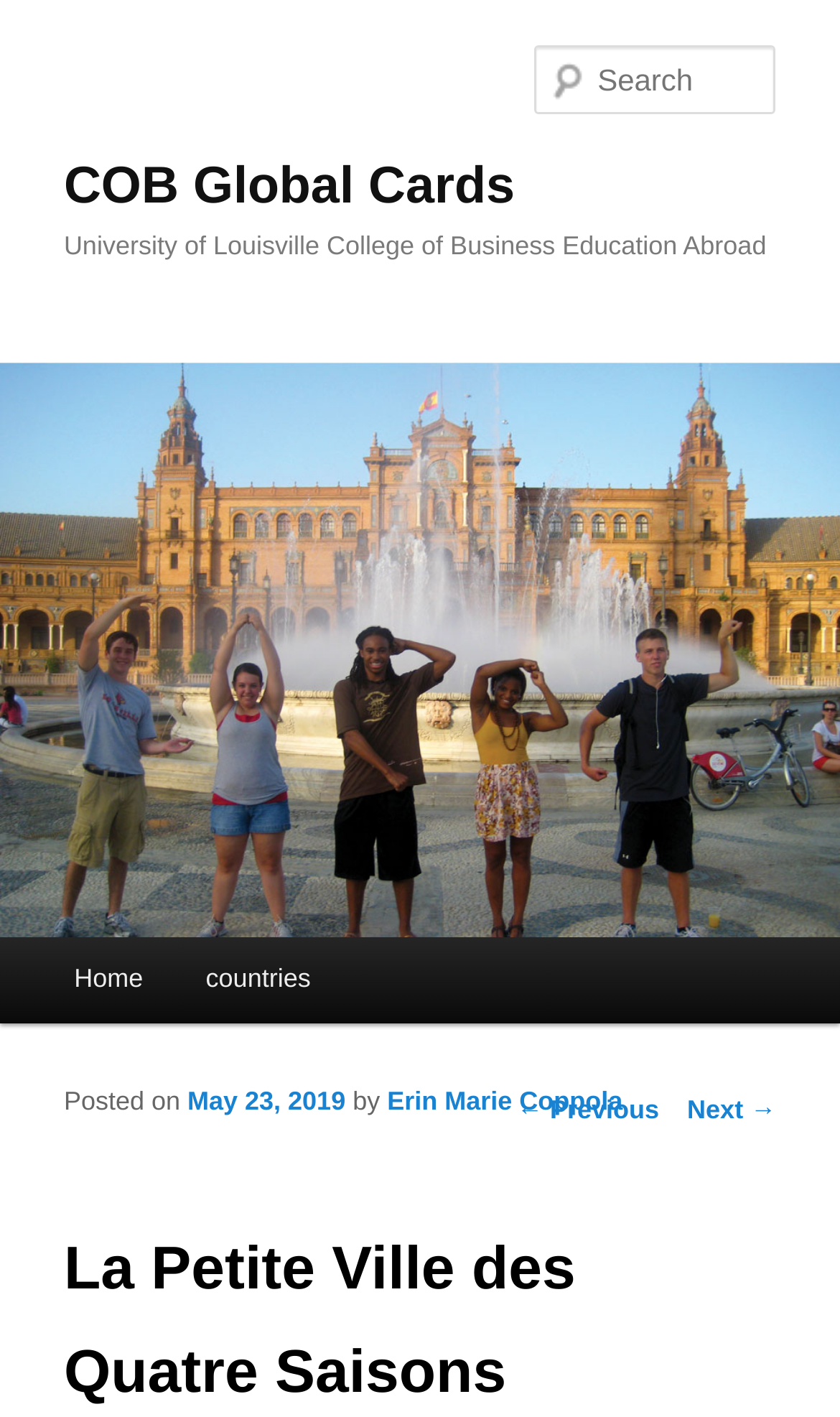Bounding box coordinates must be specified in the format (top-left x, top-left y, bottom-right x, bottom-right y). All values should be floating point numbers between 0 and 1. What are the bounding box coordinates of the UI element described as: Skip to secondary content

[0.076, 0.662, 0.54, 0.727]